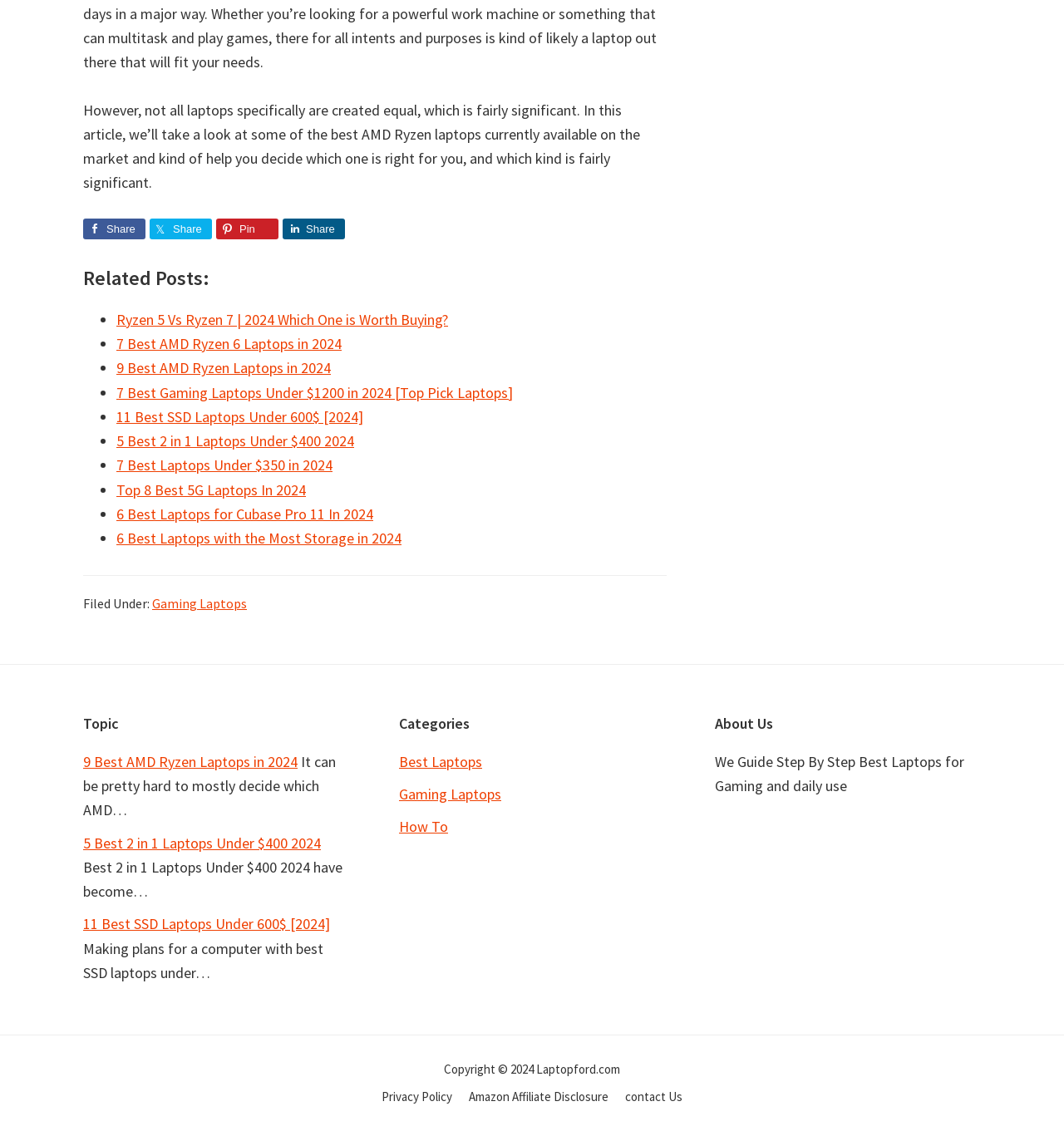Please analyze the image and provide a thorough answer to the question:
How many USB 3.0 ports does the Dell Inspiron 7415 laptop have?

The answer can be found in the text description of the Dell Inspiron 7415 laptop, which states that 'This includes an HDMI port, two USB 3.0 ports, and an SD card reader.'